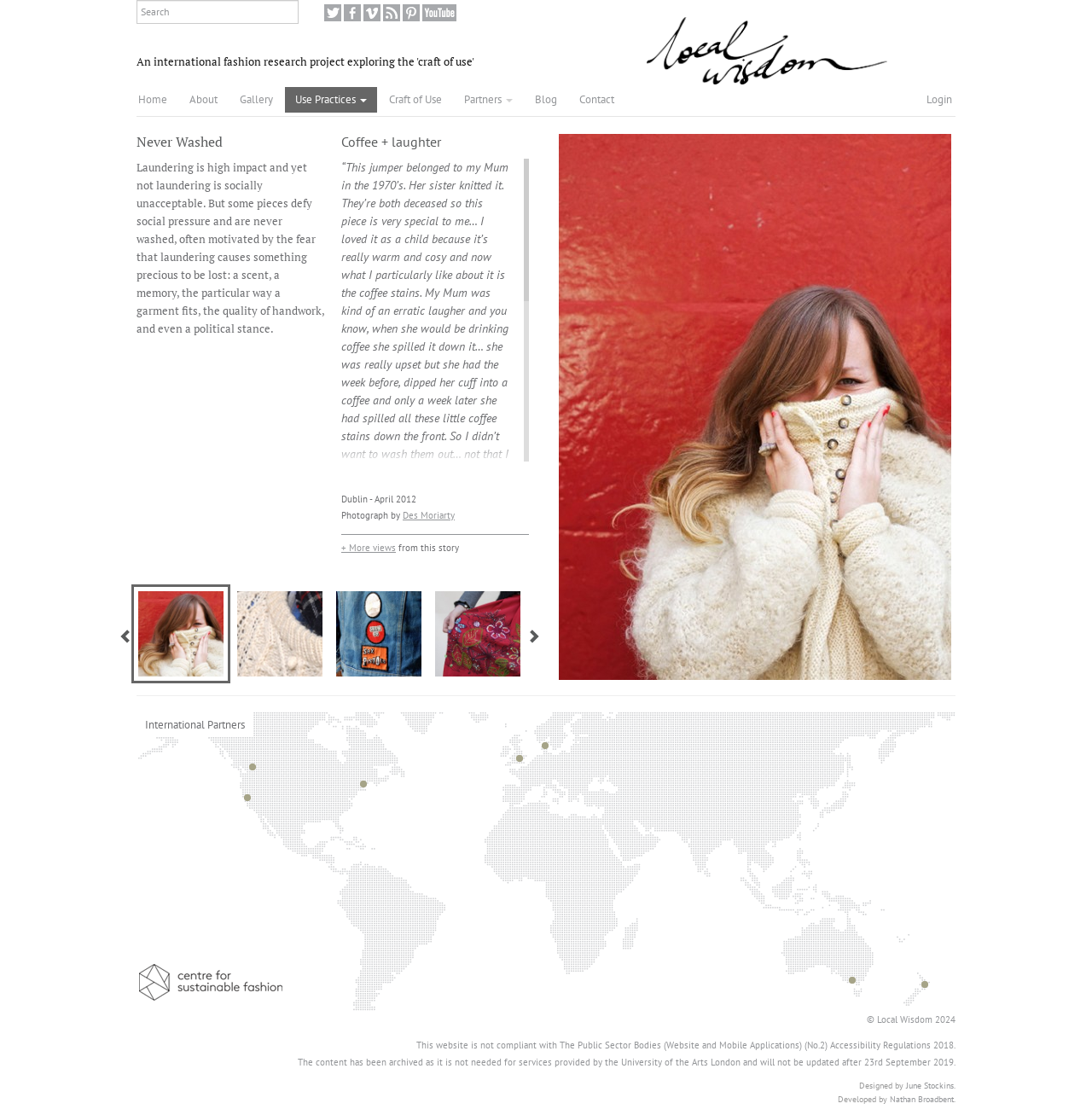Review the image closely and give a comprehensive answer to the question: How many links are present in the navigation menu?

The navigation menu has links to 'Home', 'About', 'Gallery', 'Use Practices', 'Craft of Use', 'Partners', 'Blog', 'Contact', and 'Login', which totals 9 links.